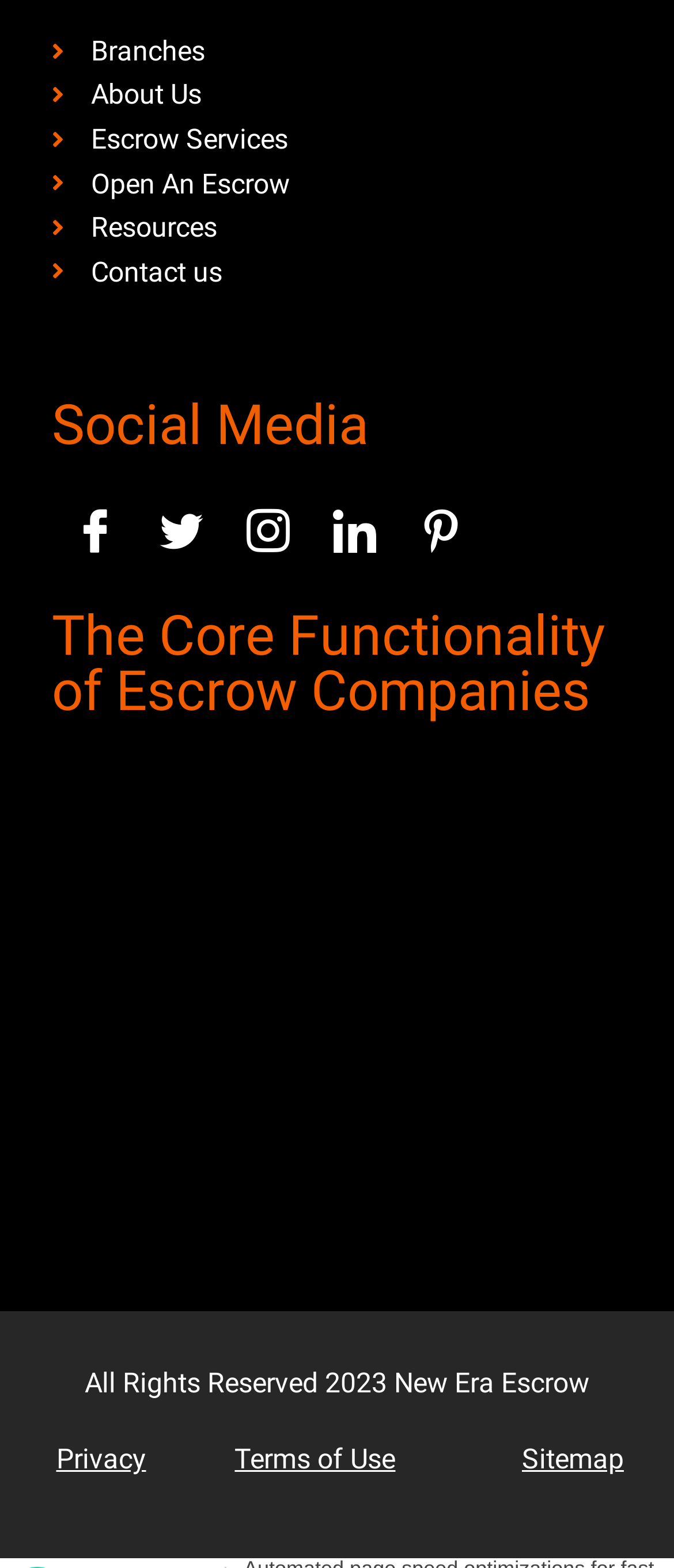What is the purpose of the company according to the webpage?
Your answer should be a single word or phrase derived from the screenshot.

Escrow services